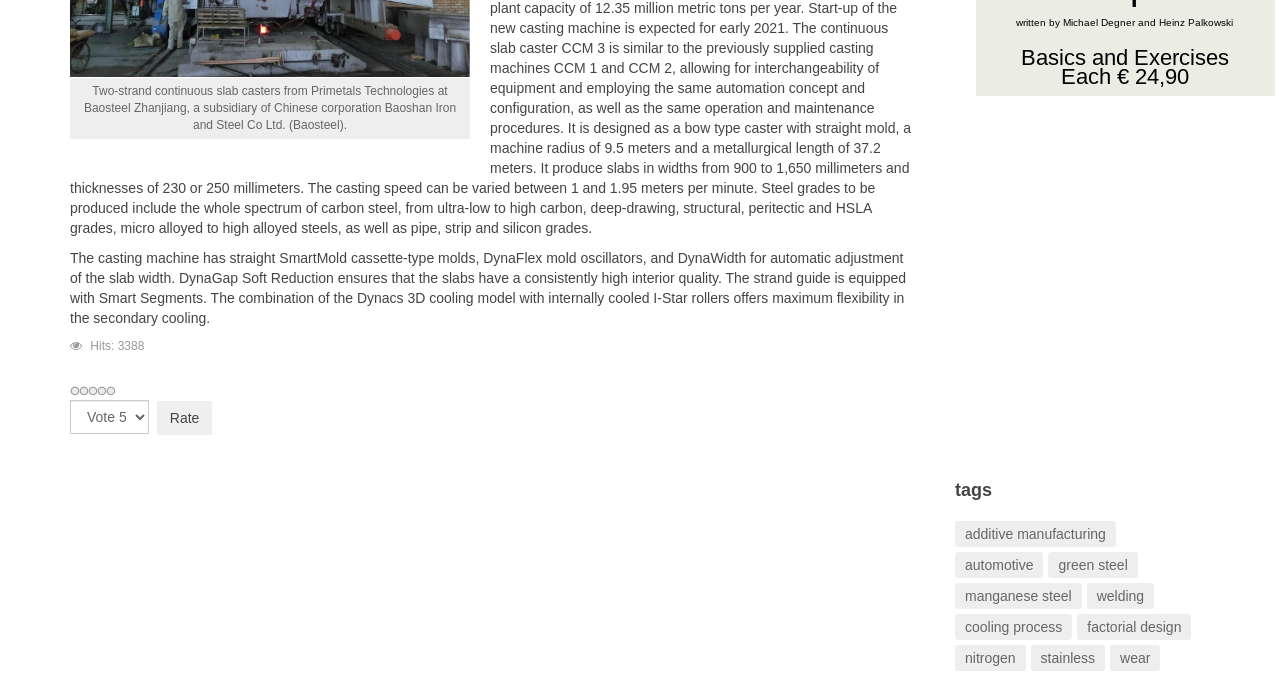Determine the bounding box coordinates for the UI element described. Format the coordinates as (top-left x, top-left y, bottom-right x, bottom-right y) and ensure all values are between 0 and 1. Element description: parent_node: Please Rate name="submit_vote" value="Rate"

[0.122, 0.589, 0.166, 0.639]